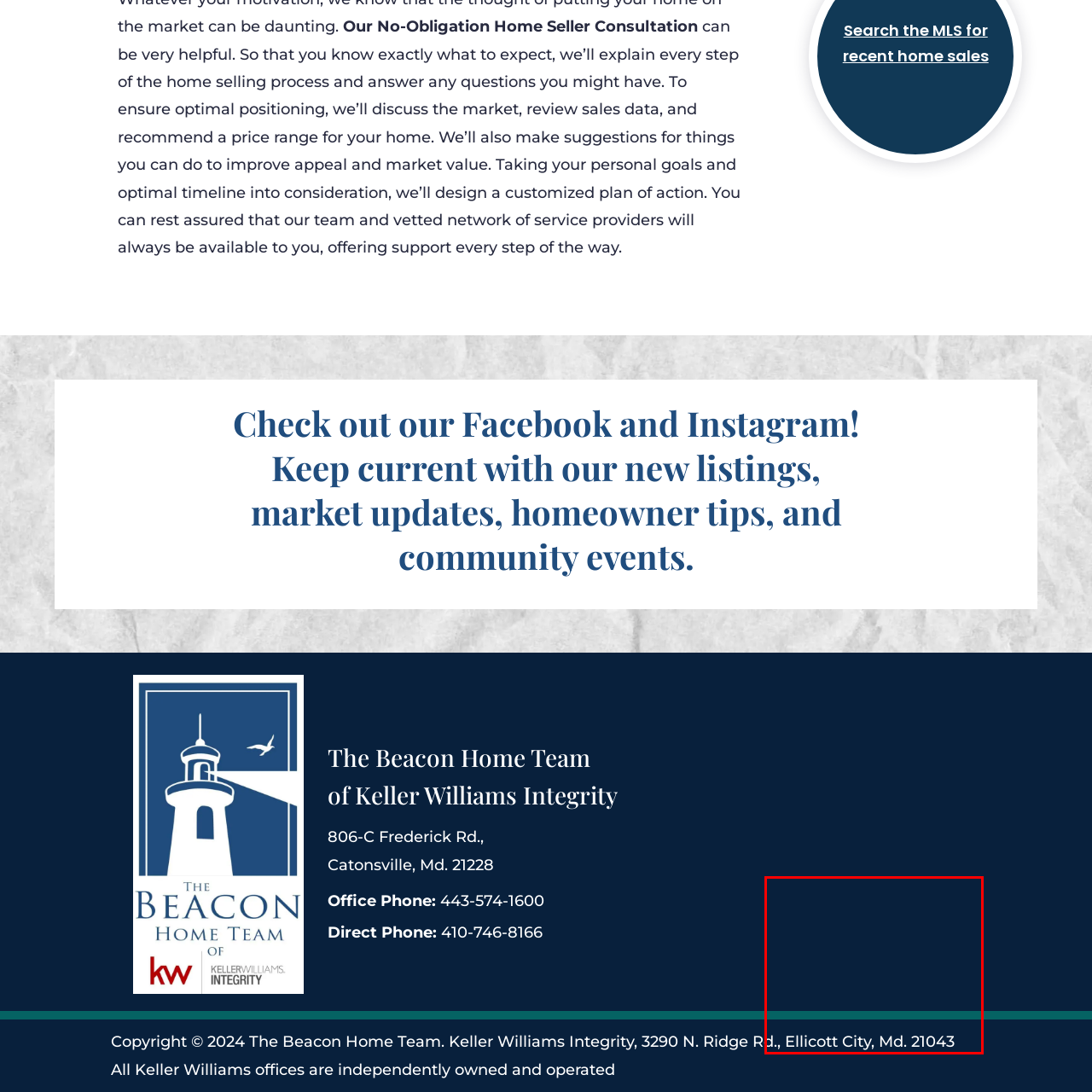Concentrate on the image bordered by the red line and give a one-word or short phrase answer to the following question:
What is the purpose of the teal line?

Adds elegance